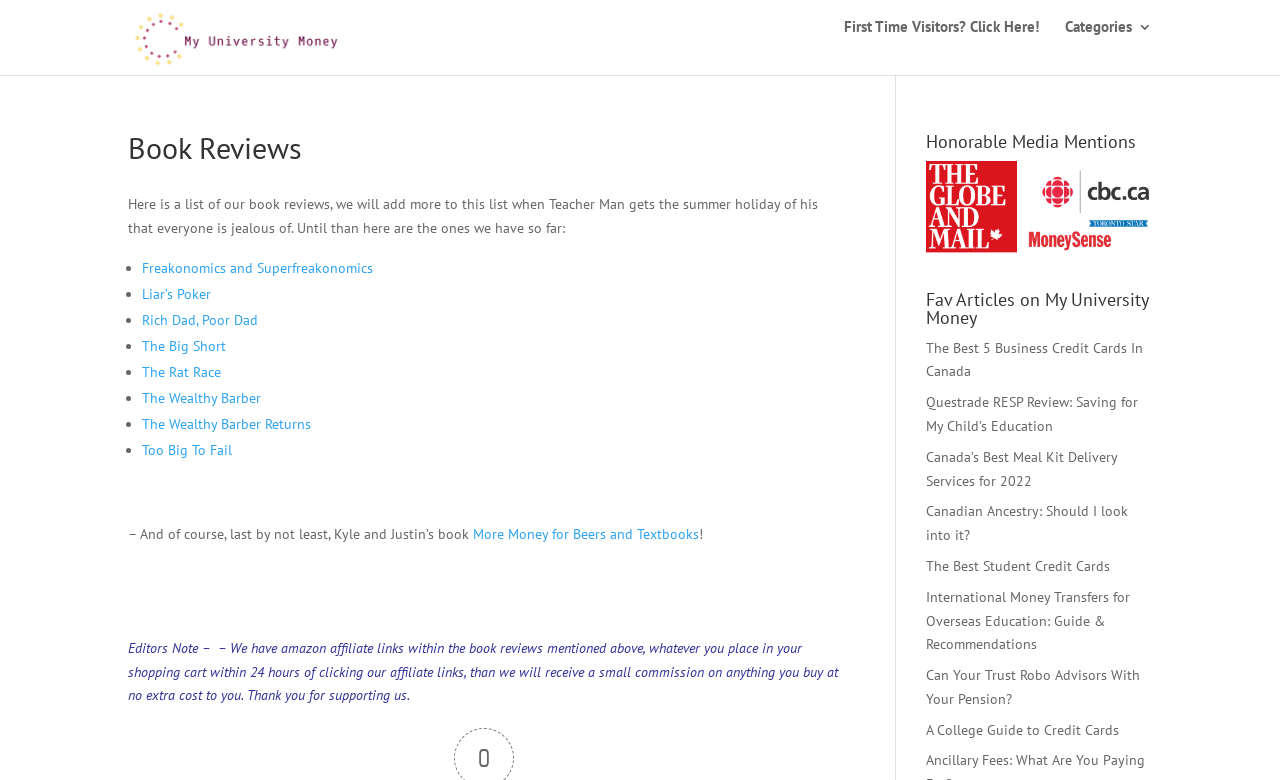Locate the bounding box coordinates of the clickable area needed to fulfill the instruction: "Check out the 'The Best 5 Business Credit Cards In Canada' article".

[0.723, 0.439, 0.893, 0.493]